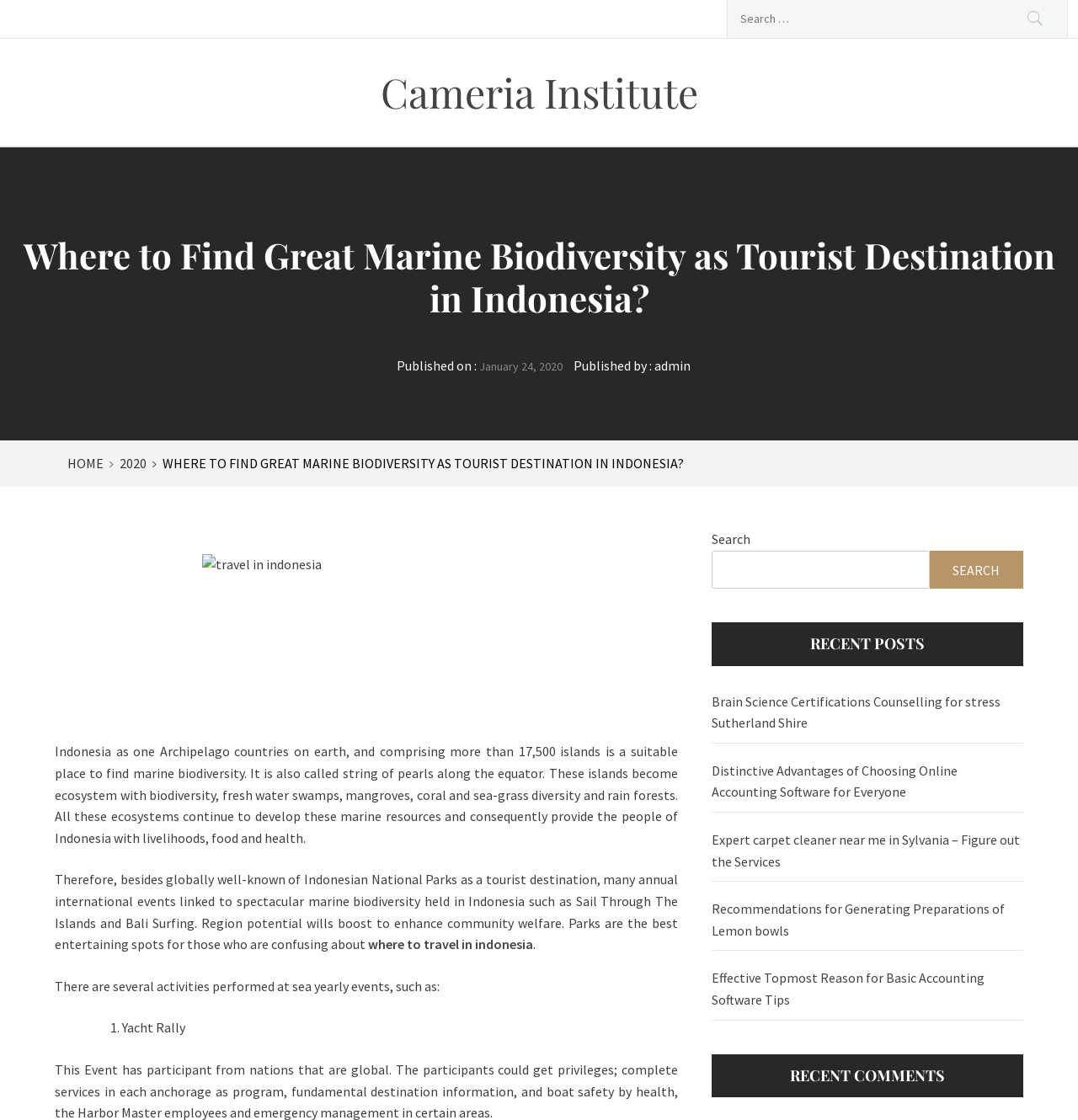What is the main topic of this webpage?
Refer to the image and provide a one-word or short phrase answer.

Marine biodiversity in Indonesia